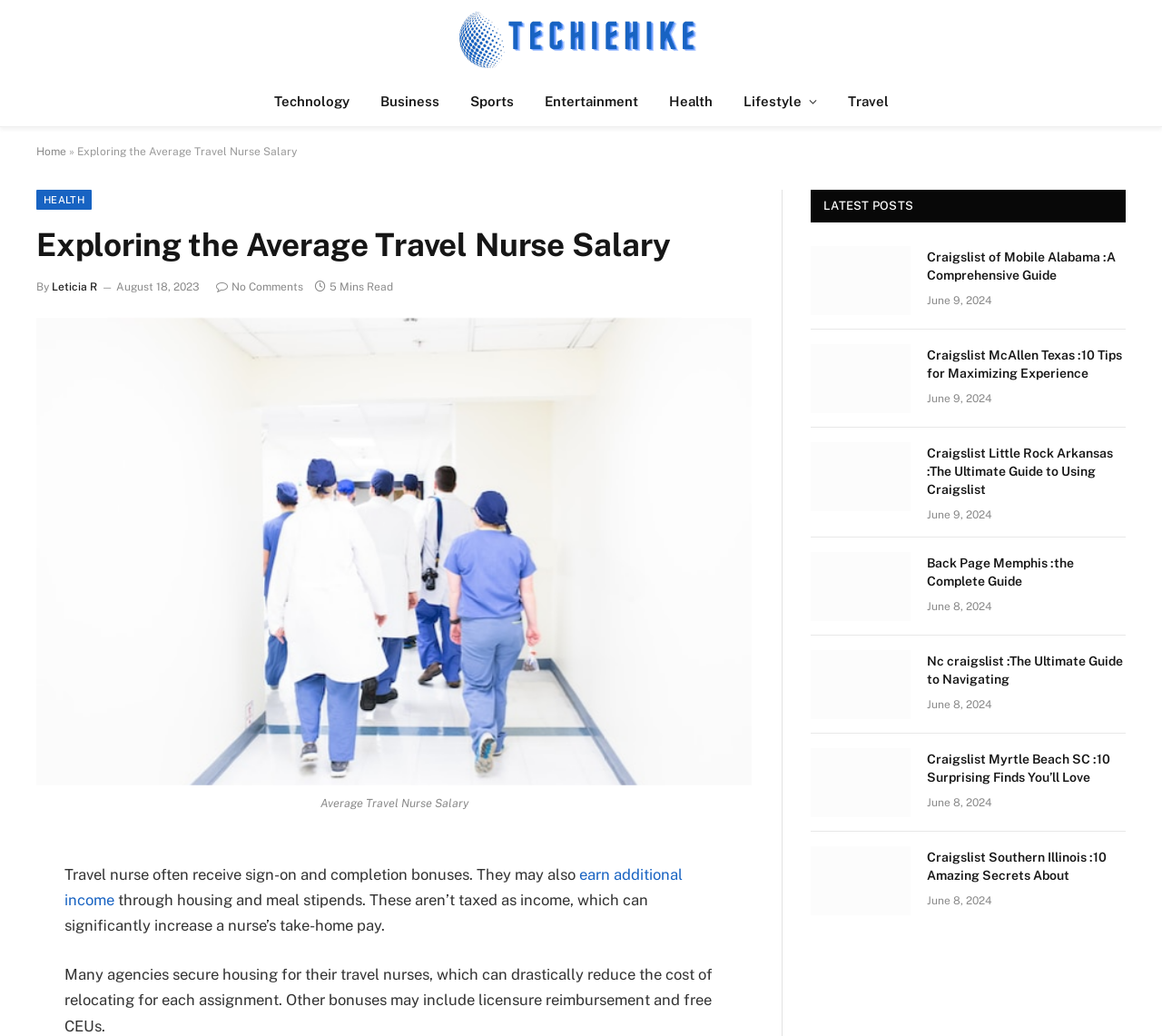Find the bounding box coordinates of the element I should click to carry out the following instruction: "Click on the 'Travel' link".

[0.716, 0.074, 0.778, 0.122]